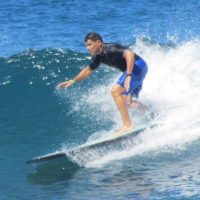What is the color of the ocean surrounding the surfer?
Refer to the image and give a detailed answer to the question.

The caption describes the ocean as 'vibrant blue', which indicates the color of the ocean surrounding the surfer.